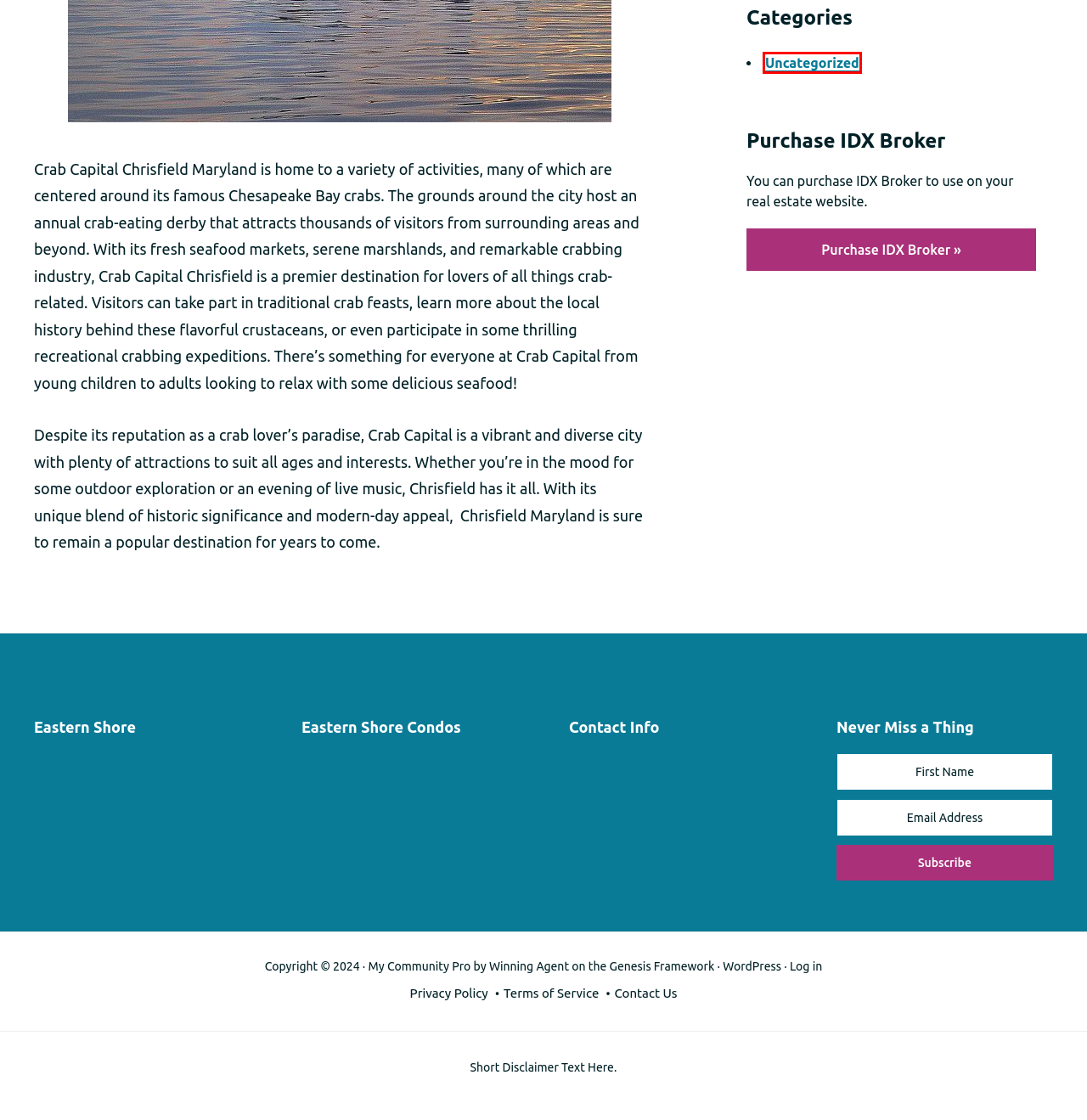Given a webpage screenshot with a red bounding box around a particular element, identify the best description of the new webpage that will appear after clicking on the element inside the red bounding box. Here are the candidates:
A. Terms of Service - Eastern Shore Oceanfront
B. About Us - Eastern Shore Oceanfront
C. Communities - Eastern Shore Oceanfront
D. Privacy Policy - Eastern Shore Oceanfront
E. Uncategorized - Eastern Shore Oceanfront
F. - Eastern Shore Oceanfront
G. Log In ‹ Eastern Shore Oceanfront — WordPress
H. Blog Tool, Publishing Platform, and CMS – WordPress.org

E